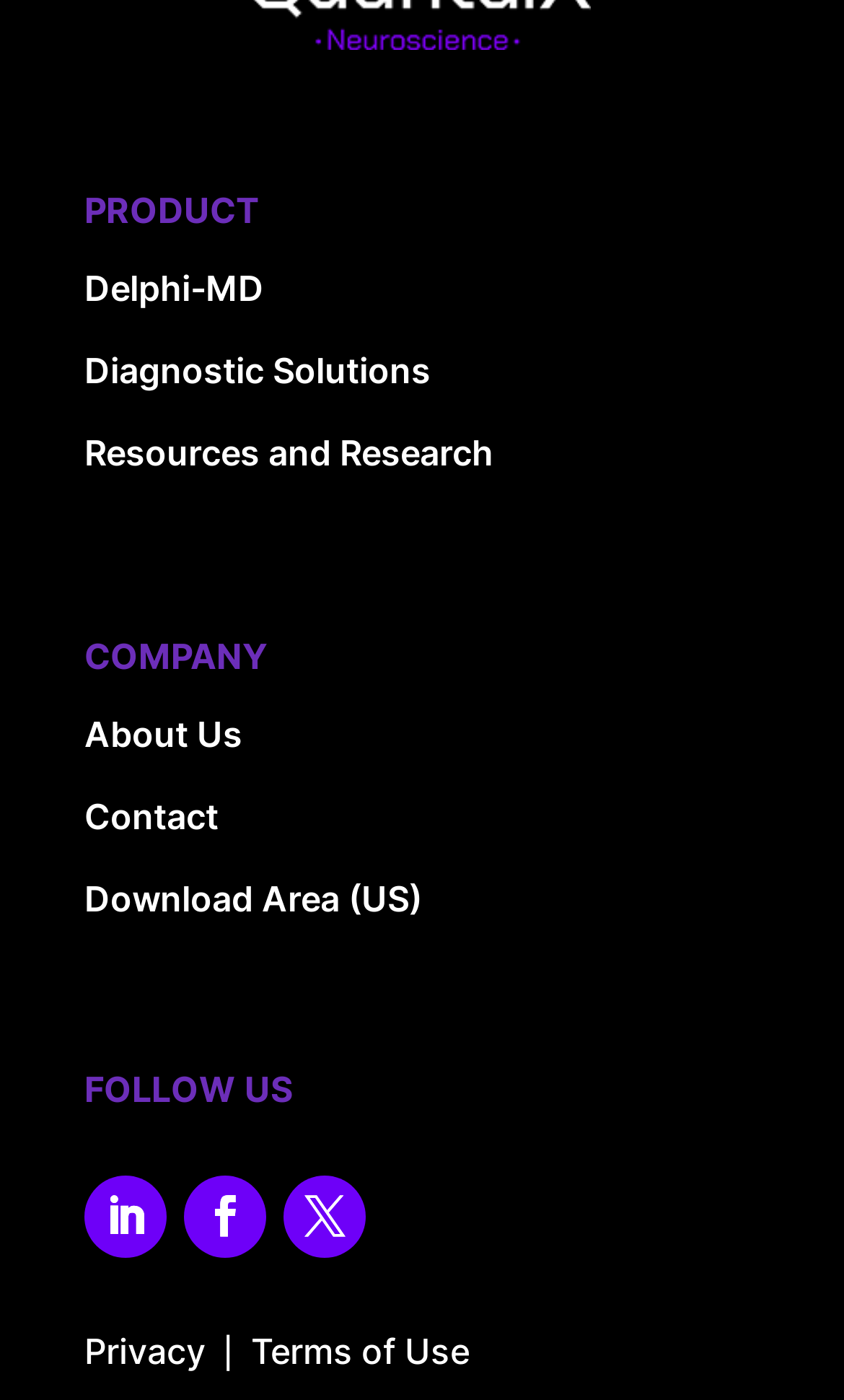For the element described, predict the bounding box coordinates as (top-left x, top-left y, bottom-right x, bottom-right y). All values should be between 0 and 1. Element description: Download Area (US)

[0.1, 0.626, 0.5, 0.656]